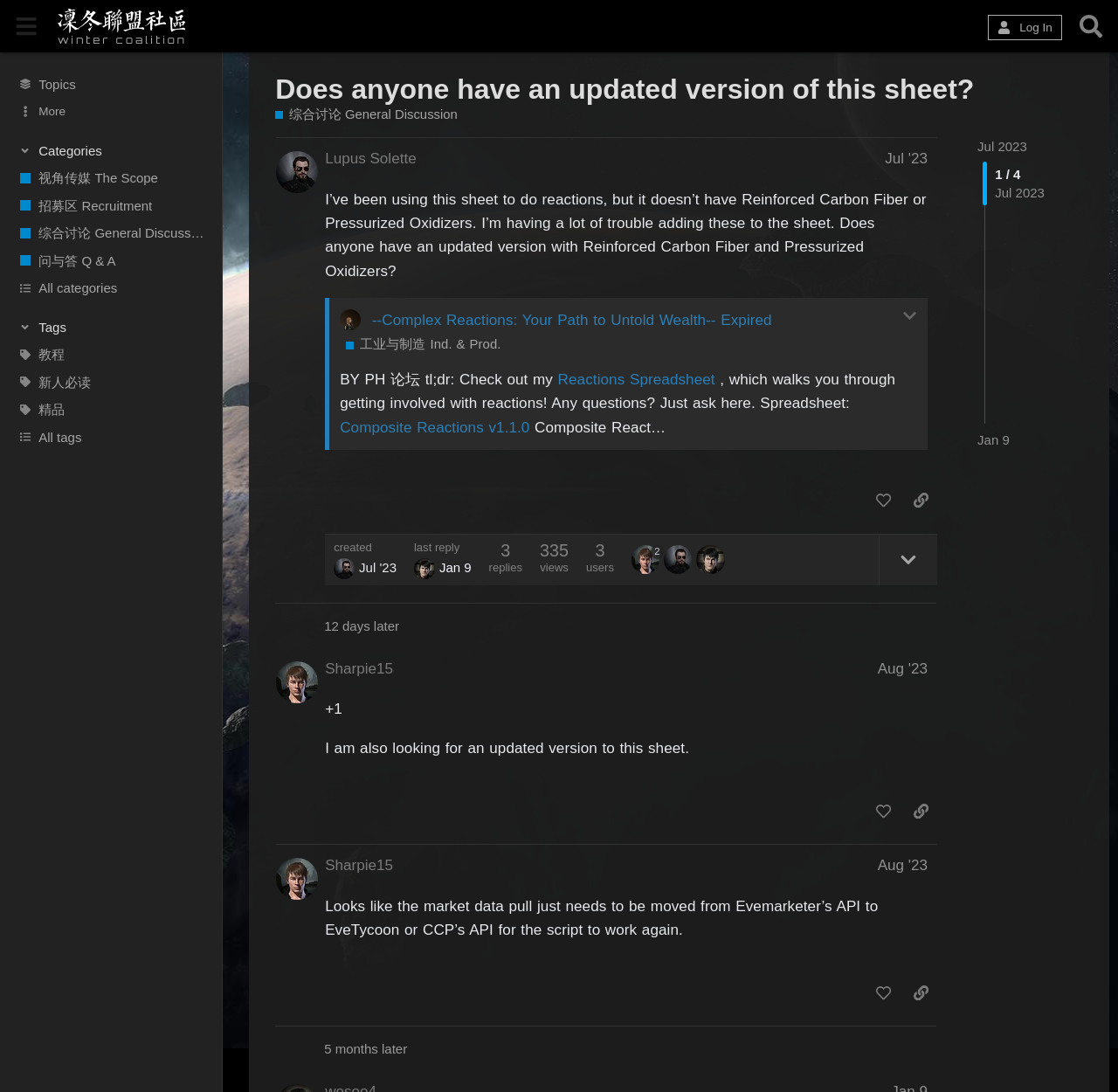Provide the text content of the webpage's main heading.

Does anyone have an updated version of this sheet?